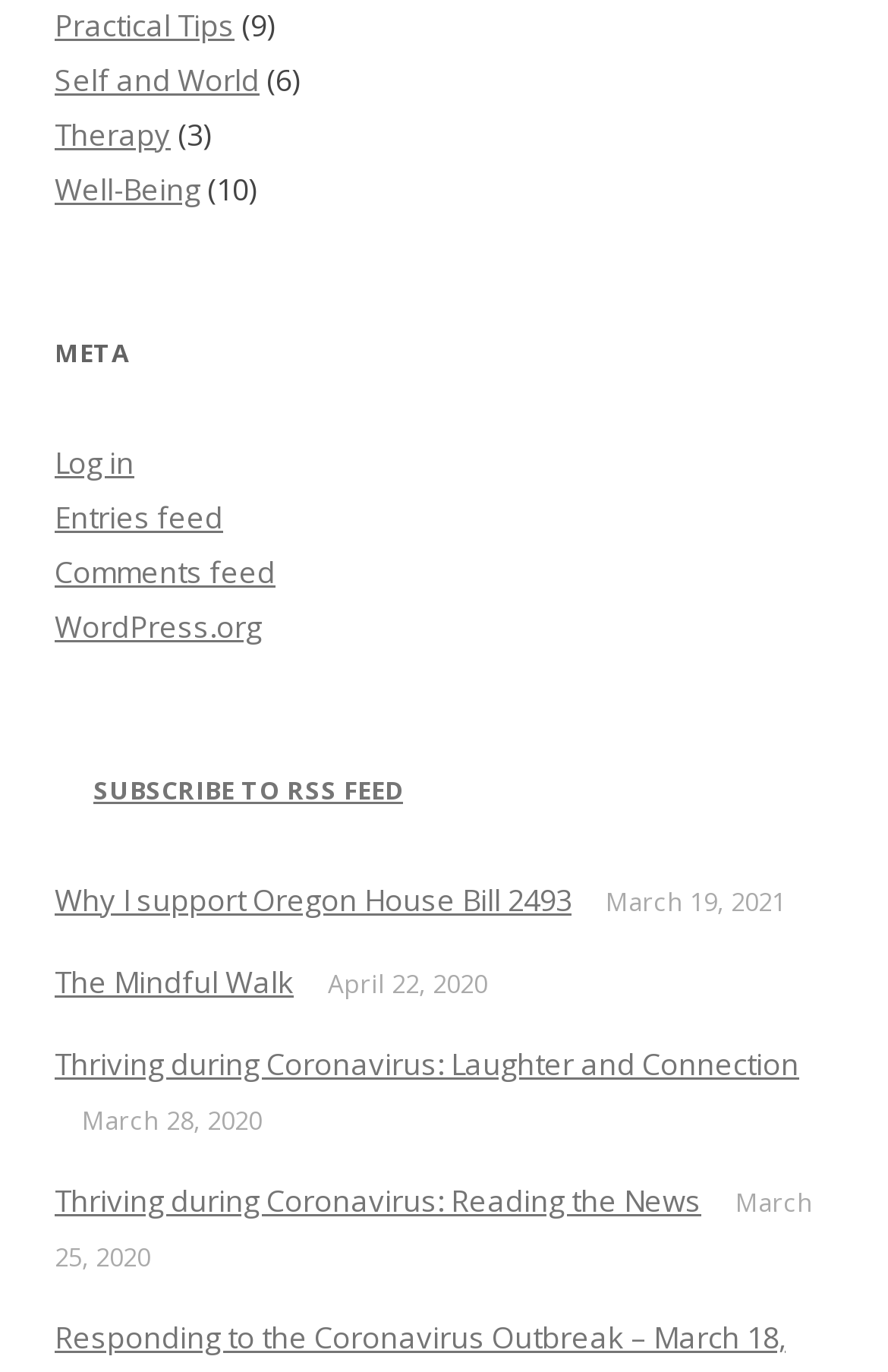What is the title of the first article on the webpage?
Give a one-word or short-phrase answer derived from the screenshot.

Why I support Oregon House Bill 2493